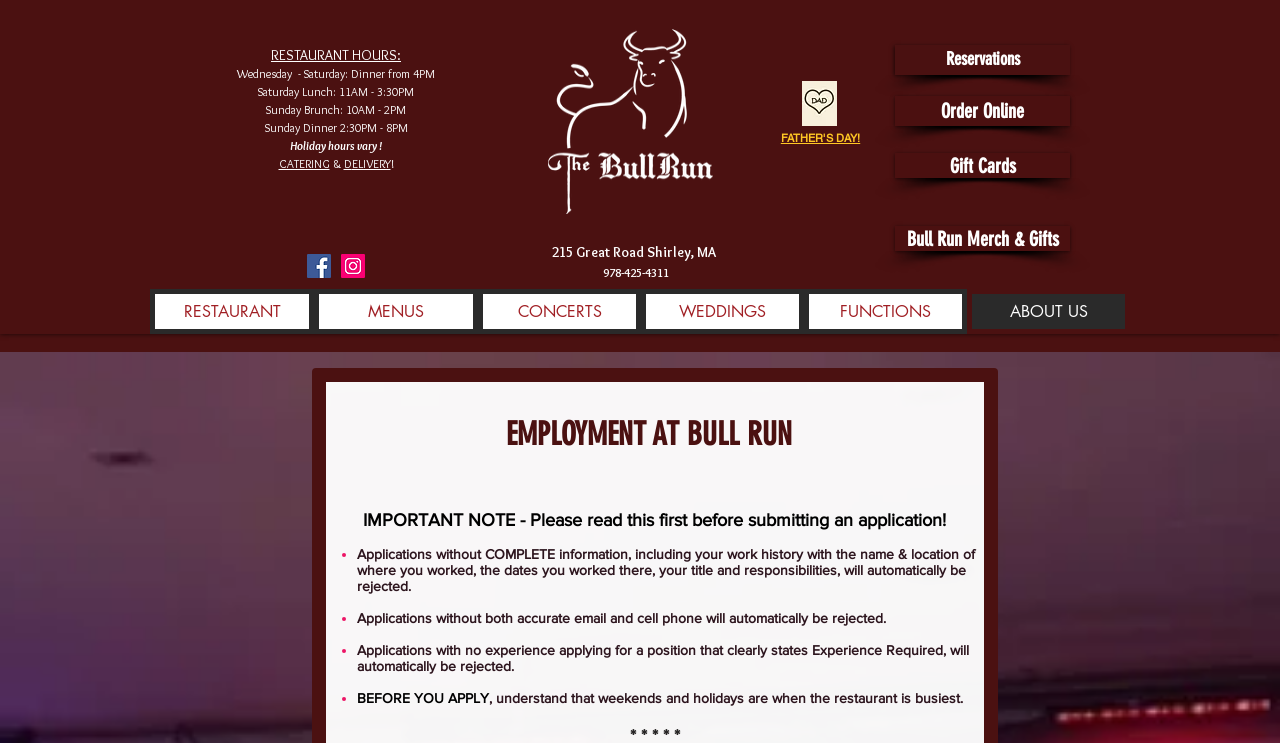Determine the bounding box coordinates for the clickable element to execute this instruction: "Make a reservation". Provide the coordinates as four float numbers between 0 and 1, i.e., [left, top, right, bottom].

[0.699, 0.061, 0.836, 0.101]